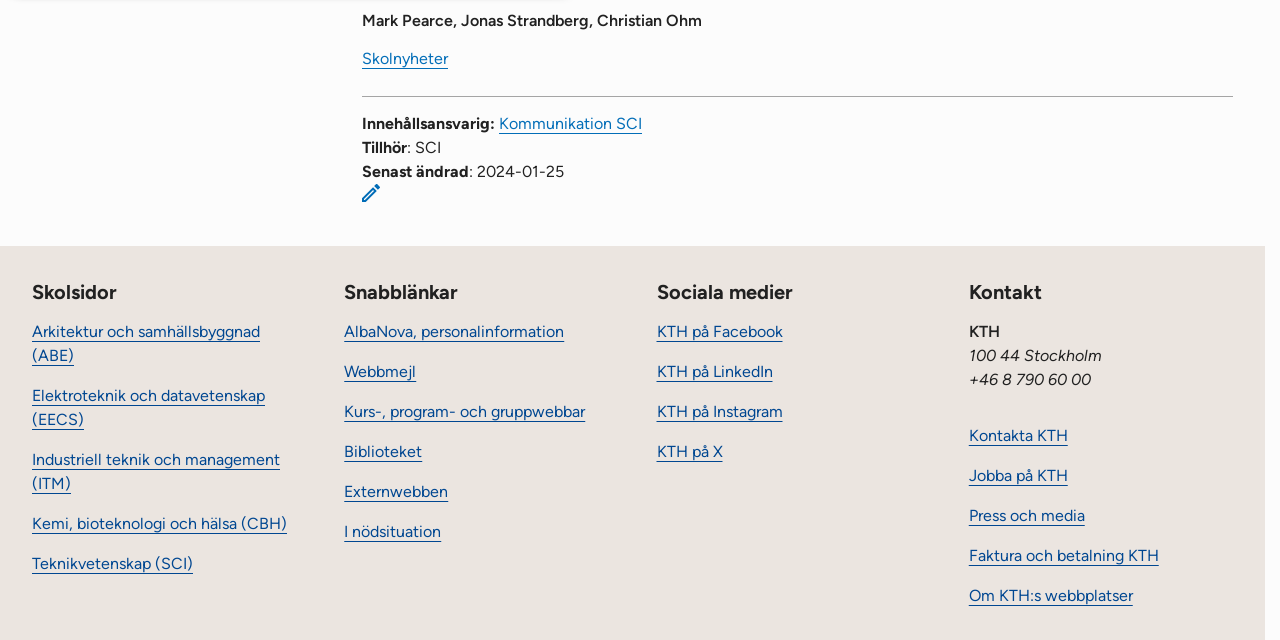What is the contact phone number?
Look at the image and respond with a one-word or short phrase answer.

+46 8 790 60 00